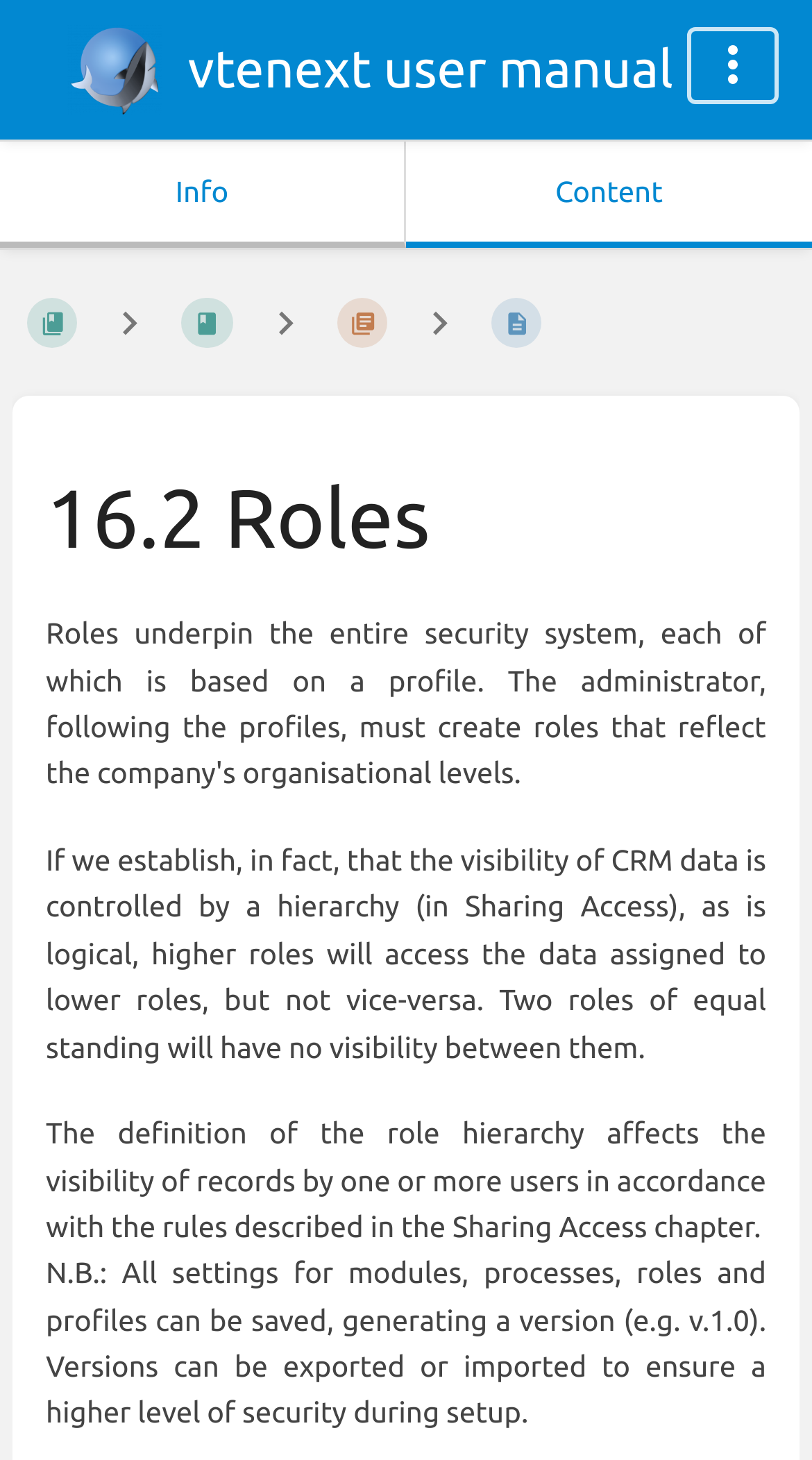How many tabs are available on the webpage?
Refer to the image and provide a one-word or short phrase answer.

Two